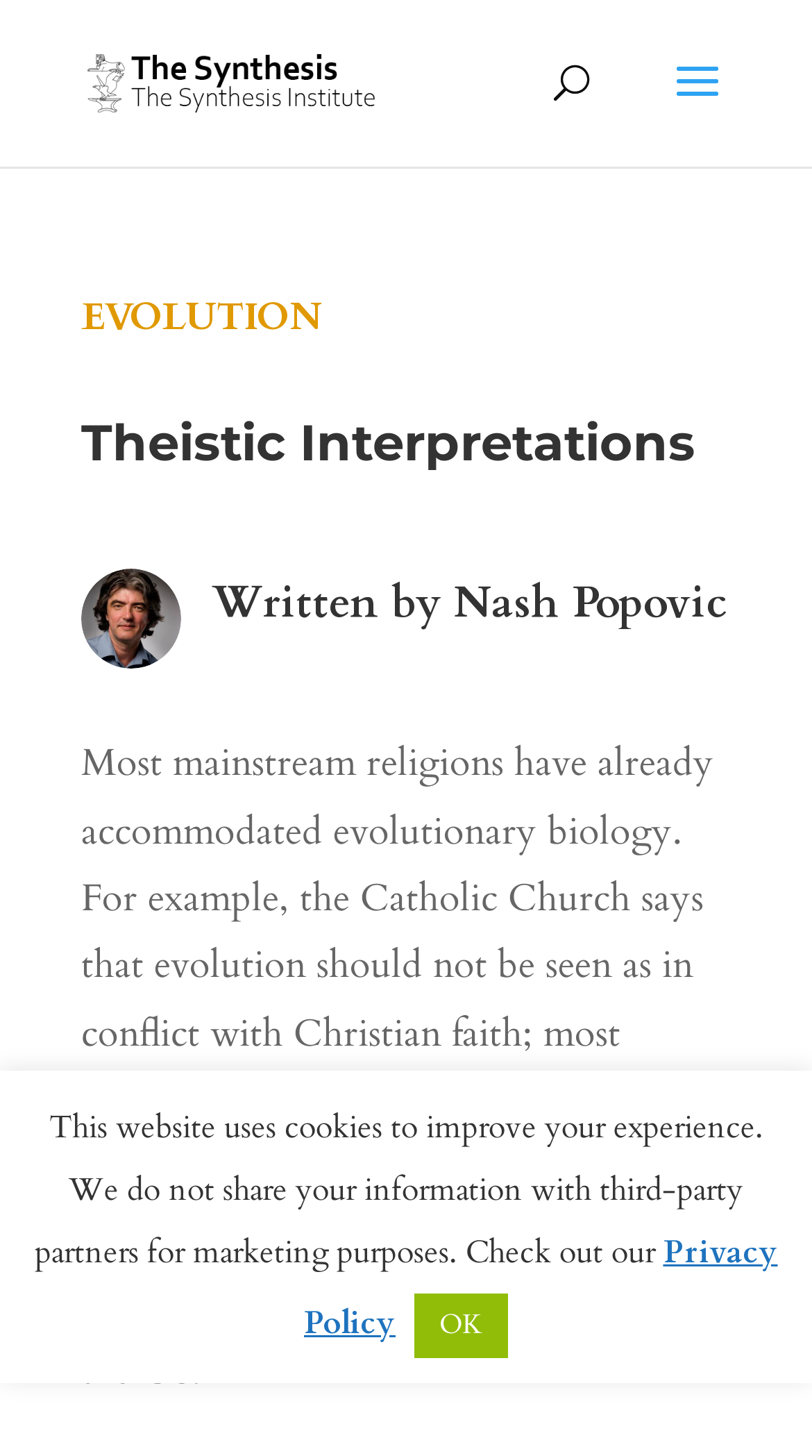For the following element description, predict the bounding box coordinates in the format (top-left x, top-left y, bottom-right x, bottom-right y). All values should be floating point numbers between 0 and 1. Description: OK

[0.51, 0.888, 0.626, 0.933]